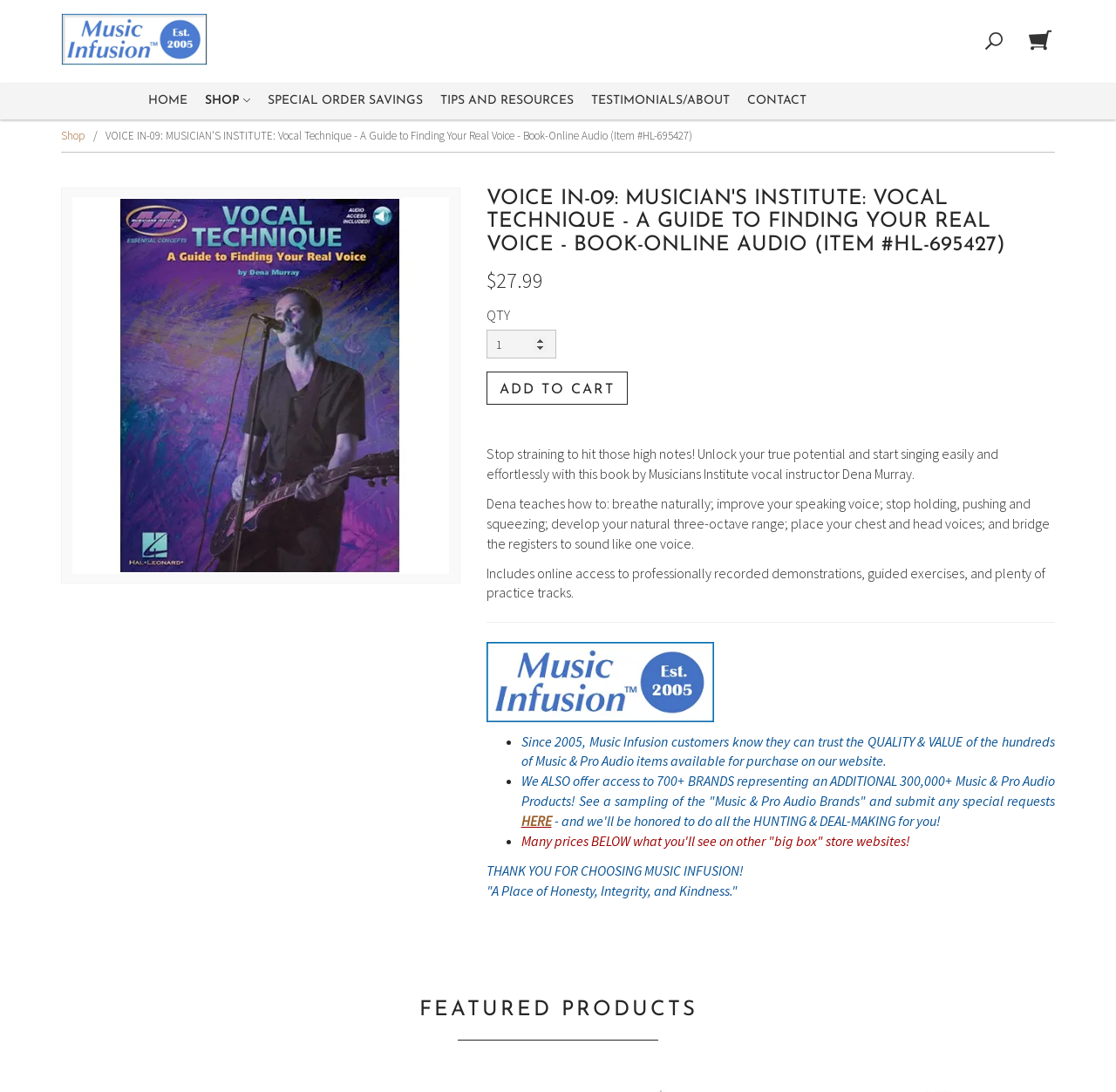Please determine the bounding box coordinates for the element with the description: "LED Flashlights – General Info".

None